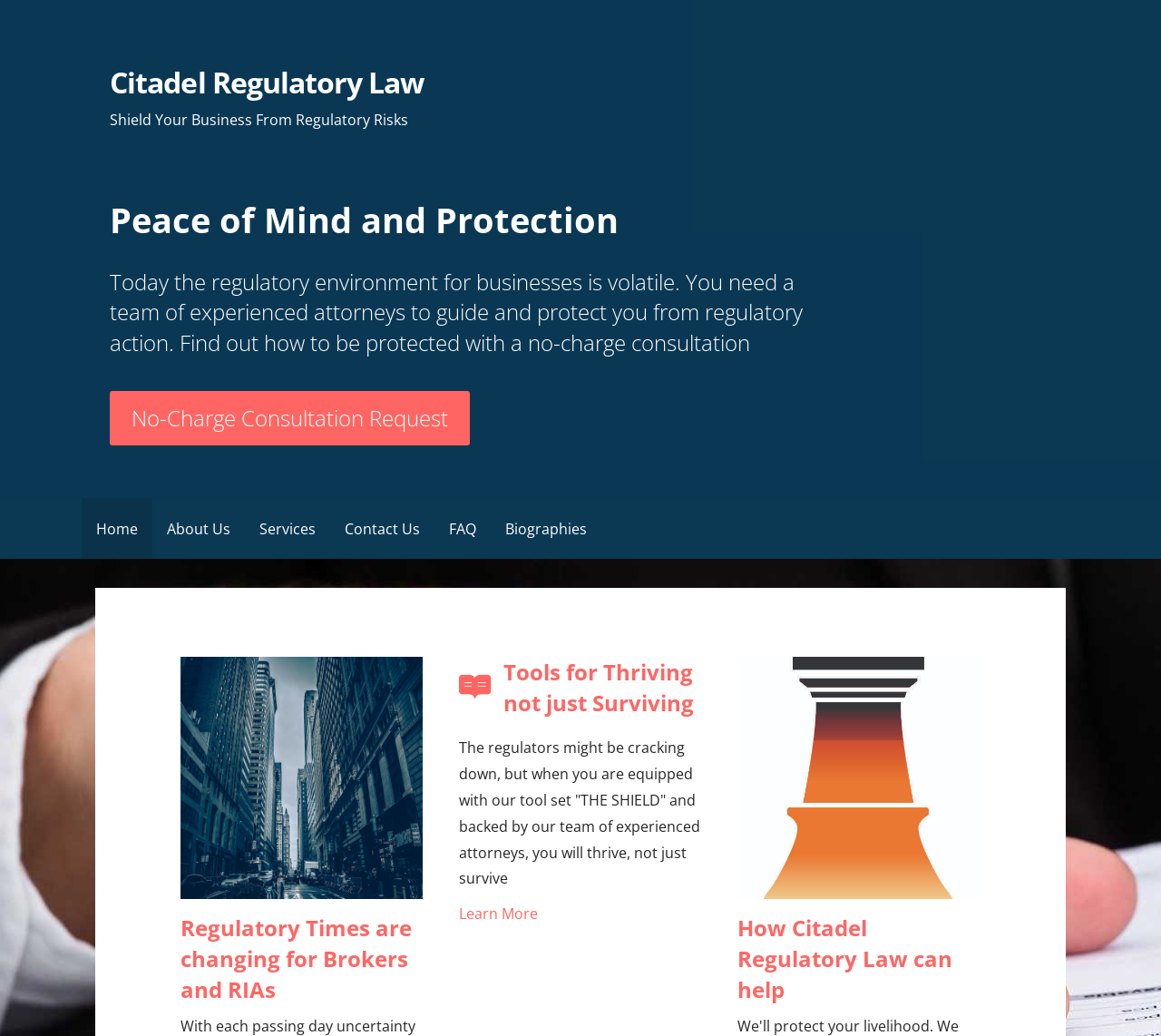Can you provide the bounding box coordinates for the element that should be clicked to implement the instruction: "Search for something"?

None